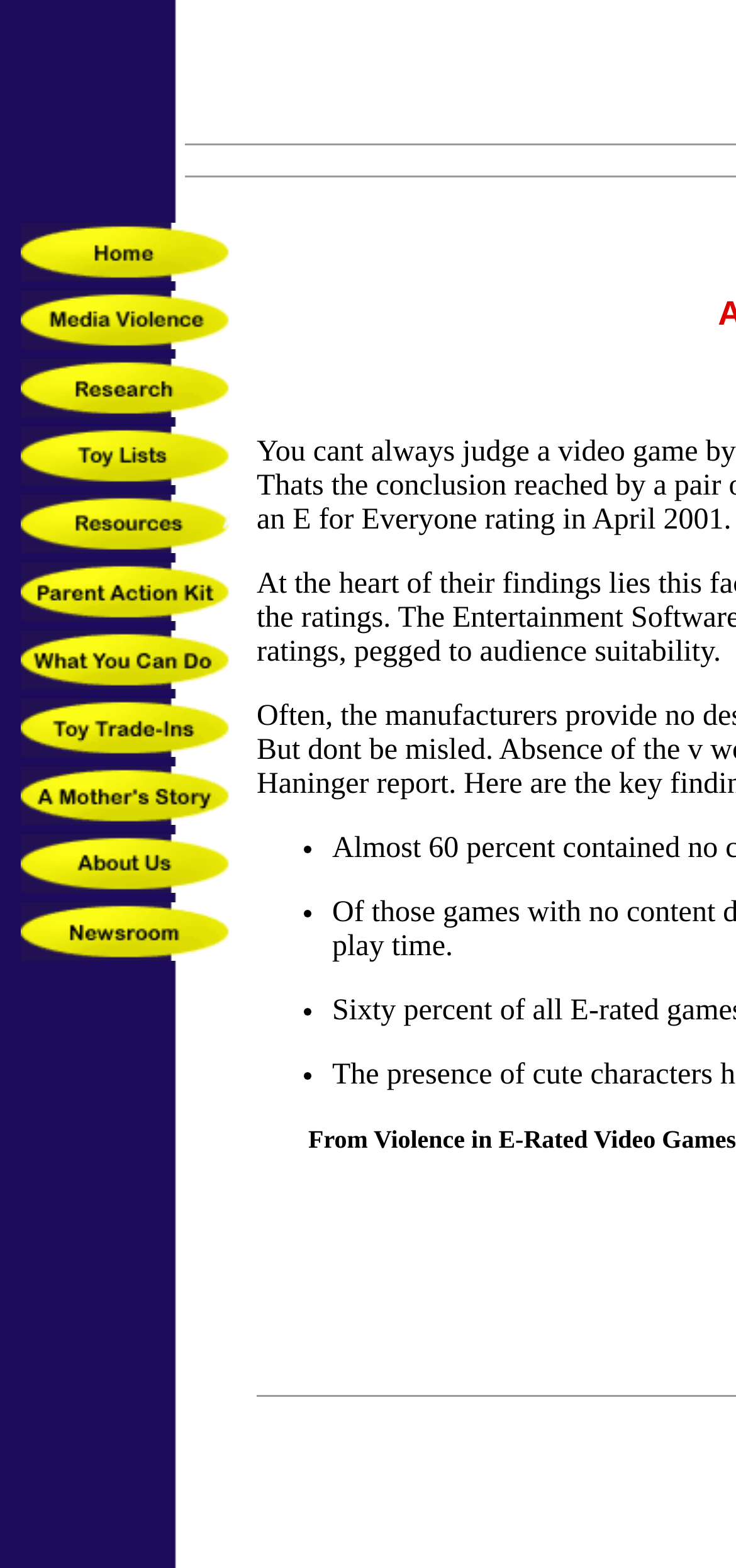Please reply to the following question with a single word or a short phrase:
What is the content of the text element at coordinates [0.451, 0.635, 0.538, 0.655]?

Sixty